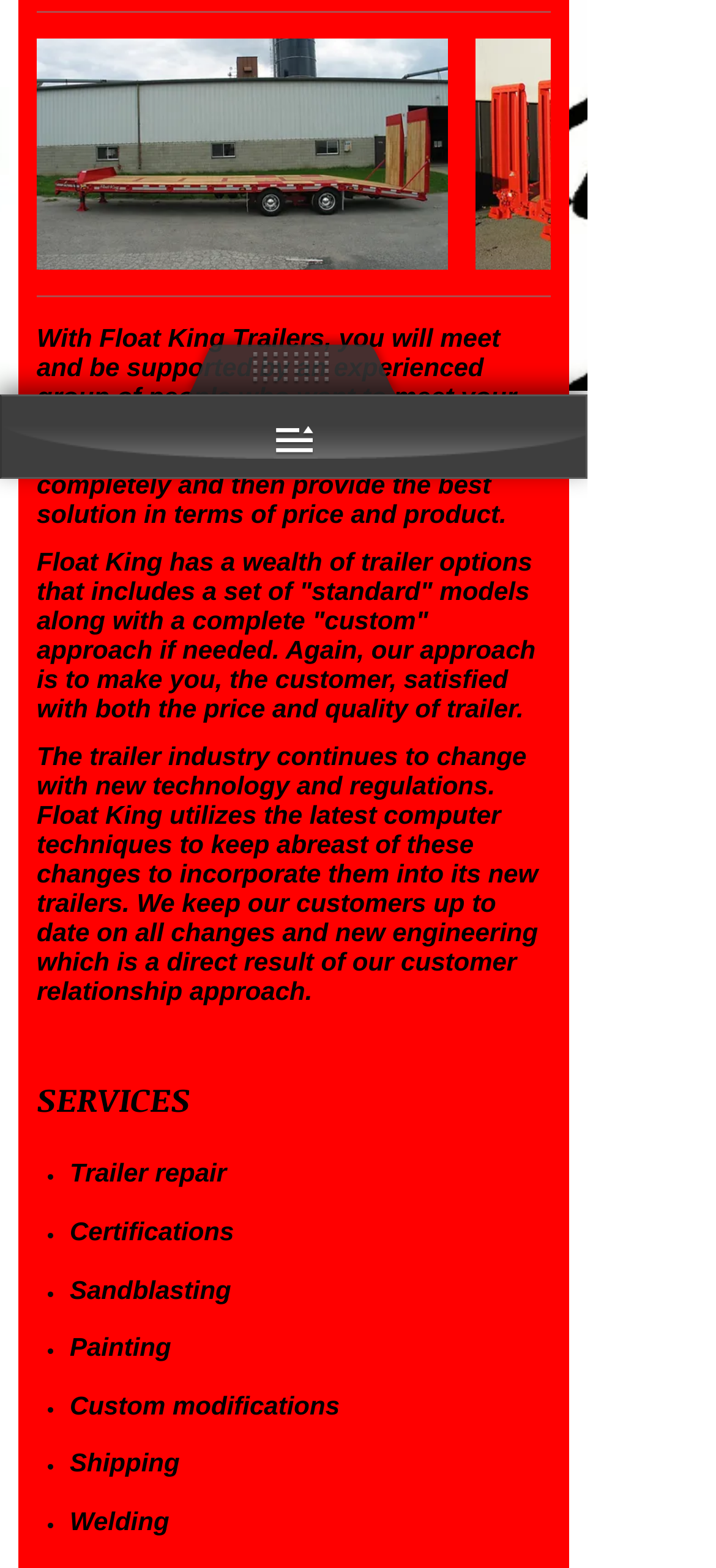Identify the coordinates of the bounding box for the element described below: "aria-describedby="describedby_item-0-SldrGllry0" aria-label="IMG_4083"". Return the coordinates as four float numbers between 0 and 1: [left, top, right, bottom].

[0.051, 0.025, 0.626, 0.172]